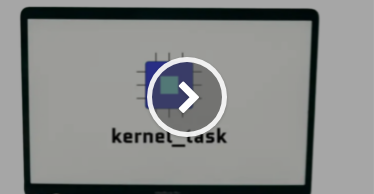Describe all the elements and aspects of the image comprehensively.

The image features a laptop screen displaying a stylized graphic related to the 'kernel_task'. The graphic includes a blue square within a grid, indicative of processing tasks, alongside the text "kernel_task" prominently positioned below. This representation often symbolizes system resource management within macOS, specifically addressing issues that may arise during system performance or when troubleshooting errors. Additionally, a play button appears in the center, suggesting that this image might be linked to a video tutorial or informational guide related to managing kernel tasks effectively on a Mac. This is likely part of an informative resource aimed at helping users address common problems associated with macOS Ventura.